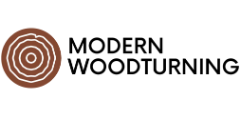Provide a short answer using a single word or phrase for the following question: 
What is the color palette of the logo?

Earthy brown